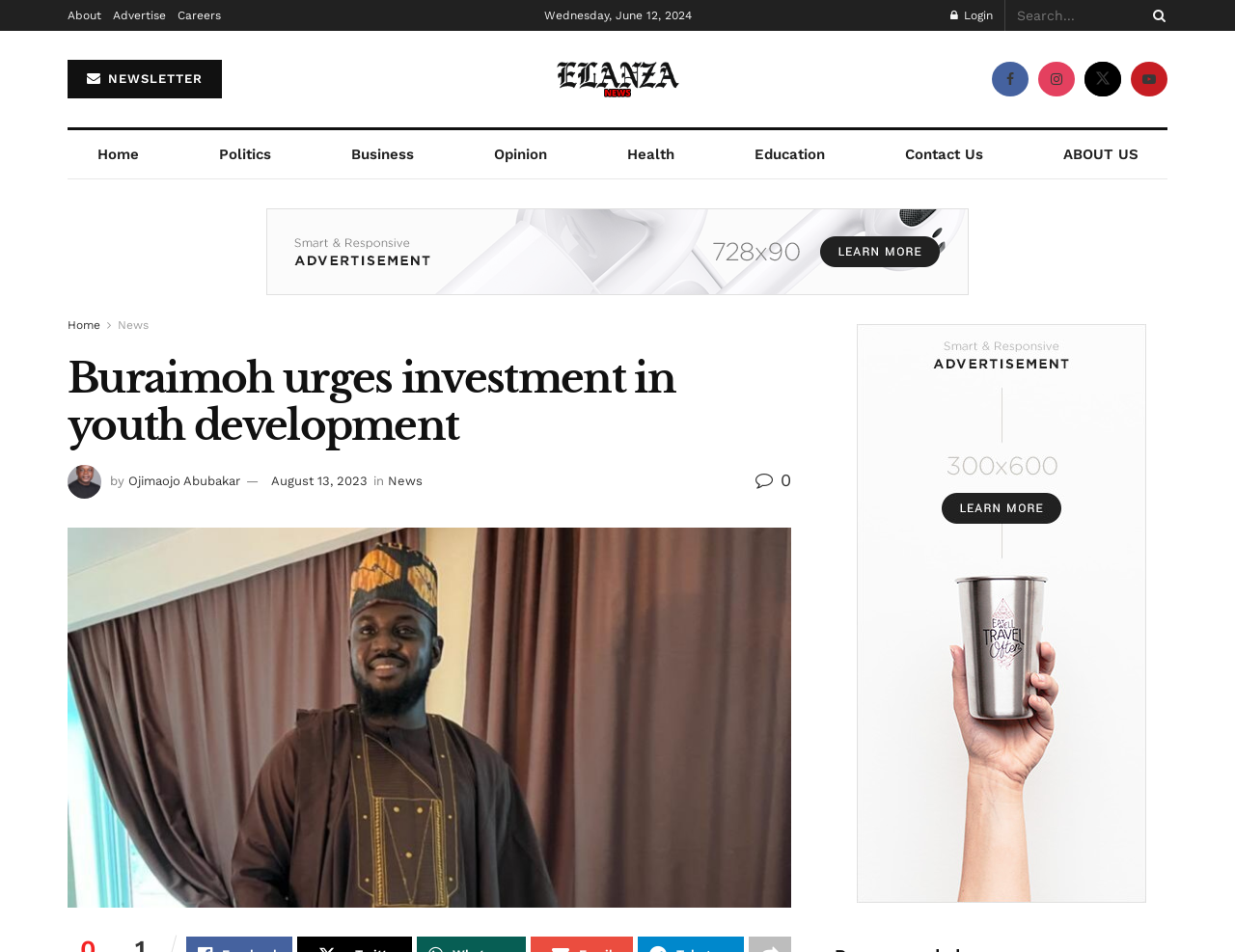Please locate the bounding box coordinates of the element's region that needs to be clicked to follow the instruction: "Read the news". The bounding box coordinates should be provided as four float numbers between 0 and 1, i.e., [left, top, right, bottom].

[0.426, 0.057, 0.574, 0.109]